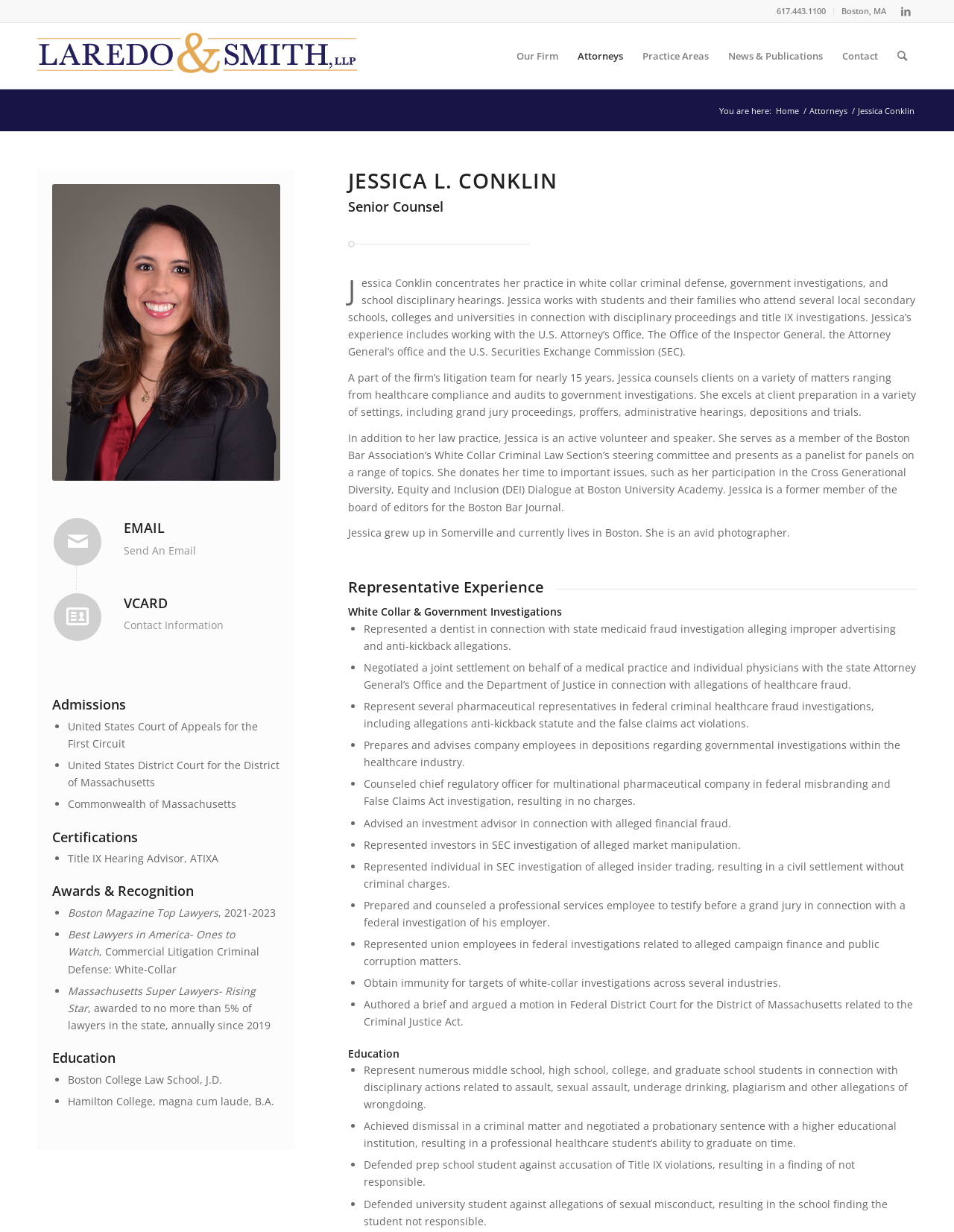What type of law does Jessica Conklin practice?
Provide a detailed and well-explained answer to the question.

Based on the webpage, Jessica Conklin practices White Collar Criminal Defense, Government Investigations, and School Disciplinary Hearings, which is mentioned in the description of her practice areas.